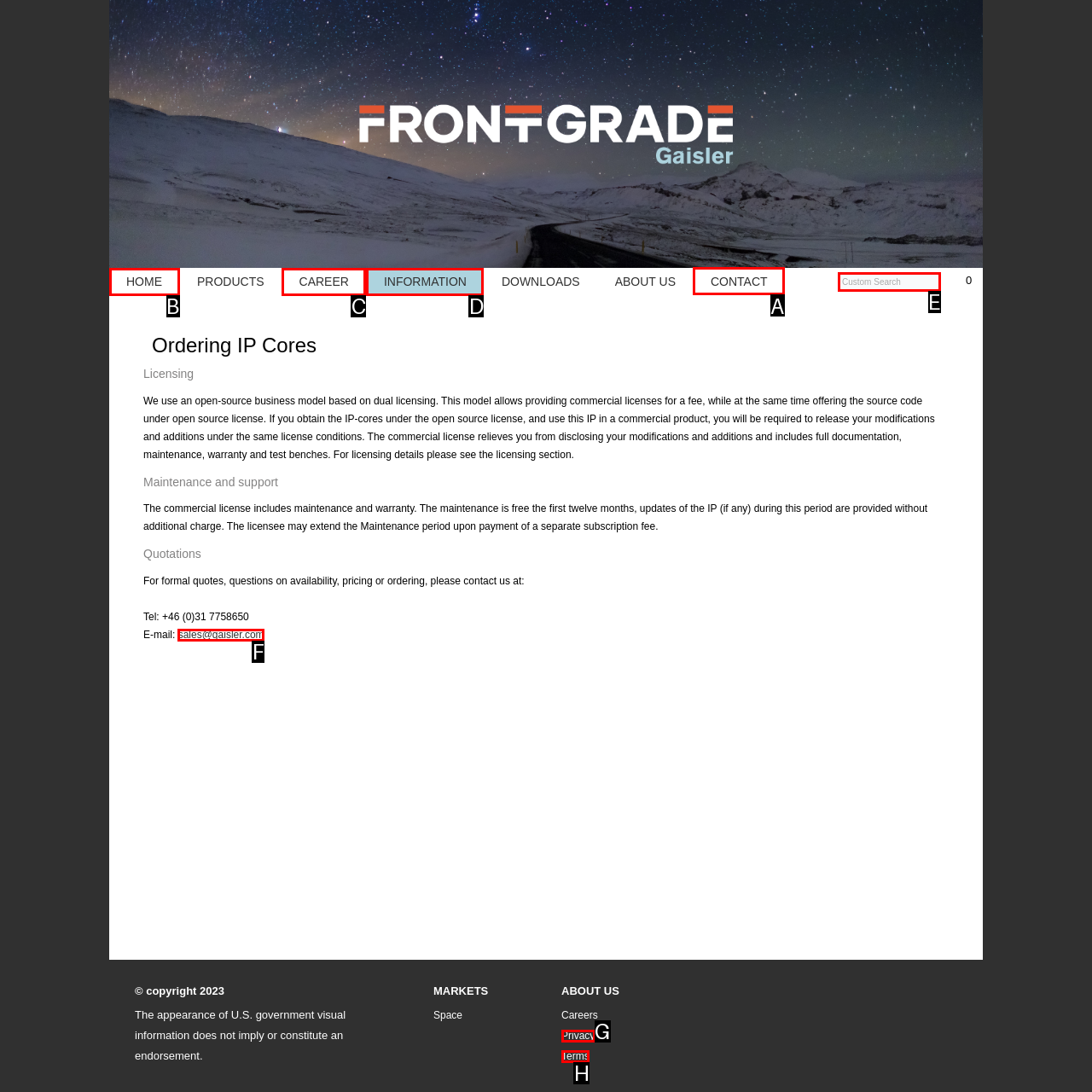Identify the correct letter of the UI element to click for this task: contact us
Respond with the letter from the listed options.

A